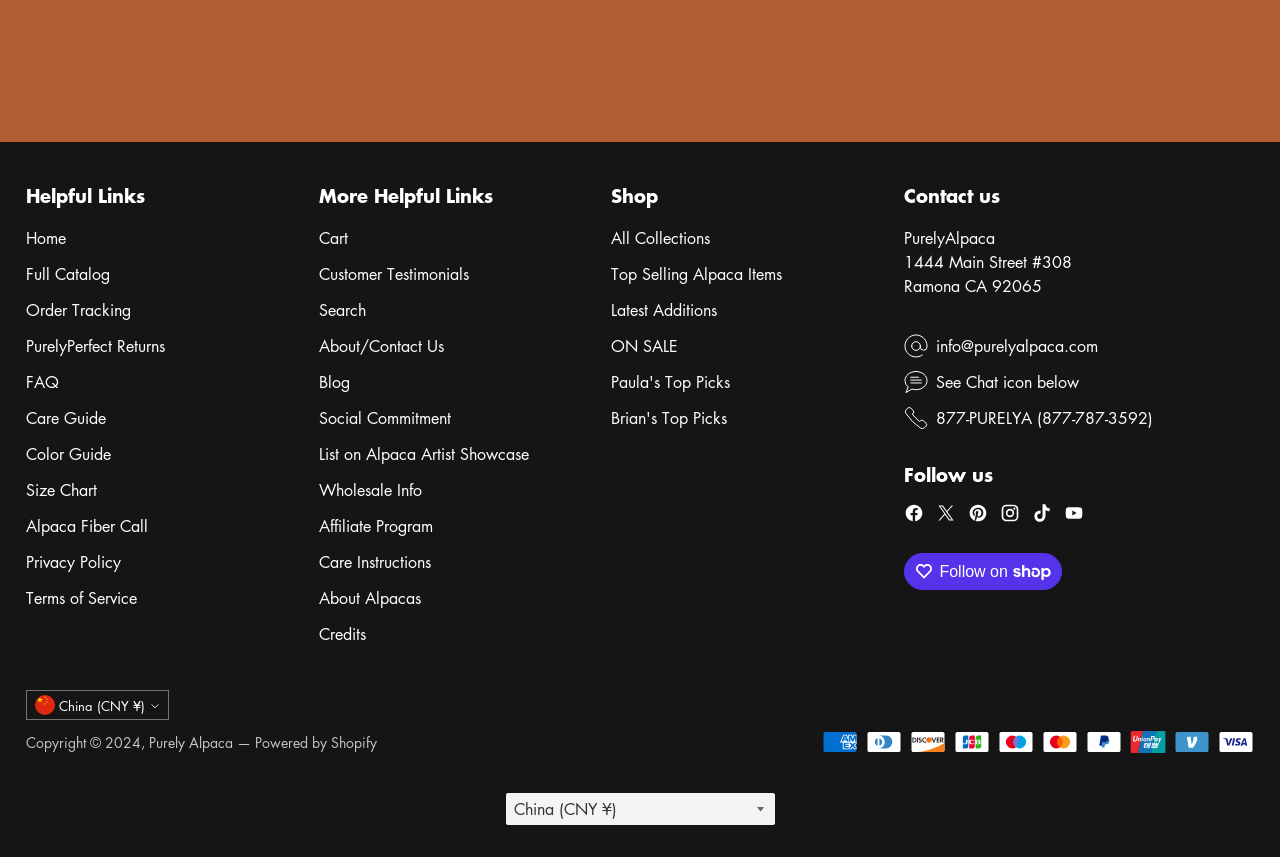Find the bounding box of the UI element described as: "Credits". The bounding box coordinates should be given as four float values between 0 and 1, i.e., [left, top, right, bottom].

[0.249, 0.727, 0.286, 0.753]